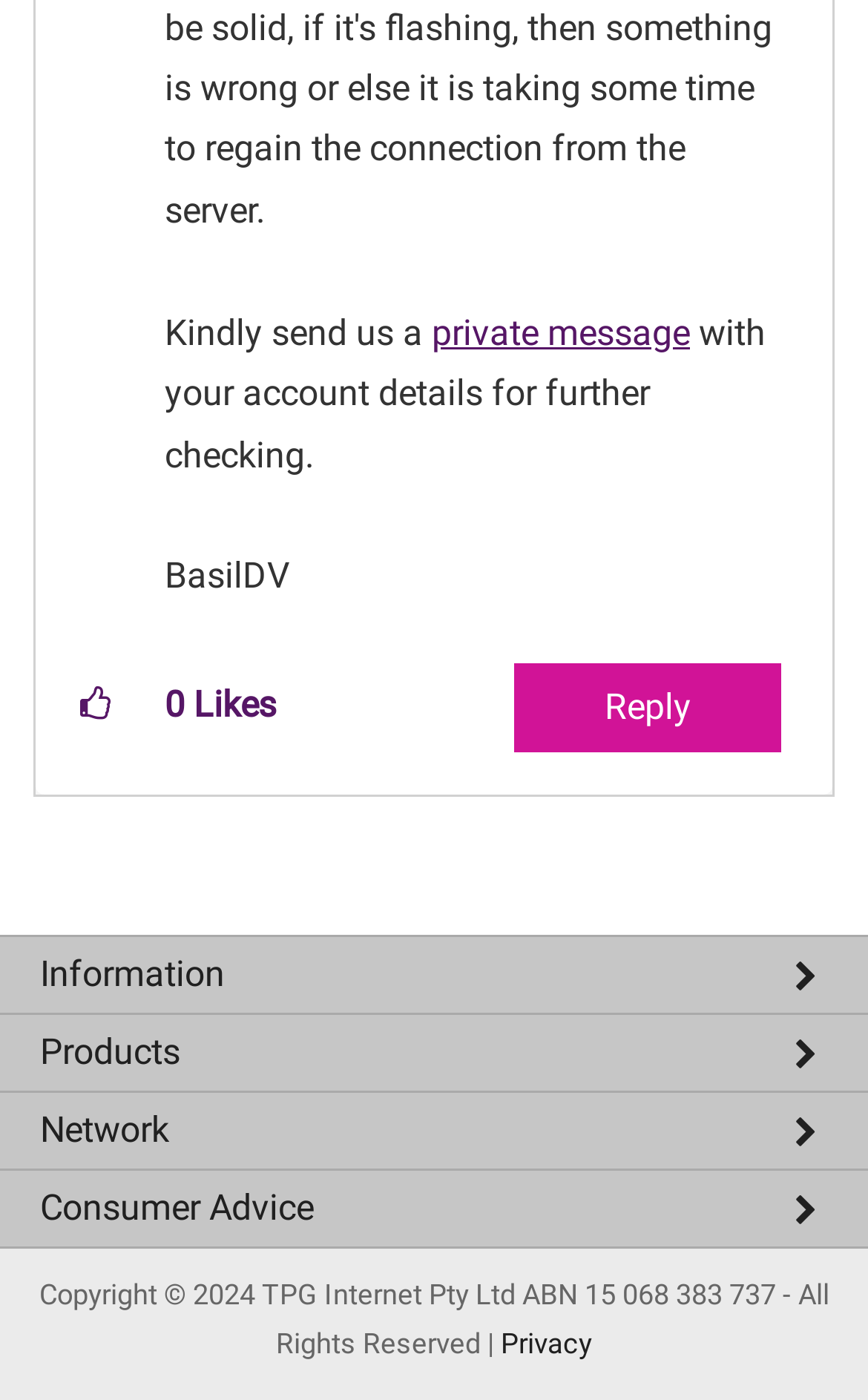Given the element description 0, identify the bounding box coordinates for the UI element on the webpage screenshot. The format should be (top-left x, top-left y, bottom-right x, bottom-right y), with values between 0 and 1.

None